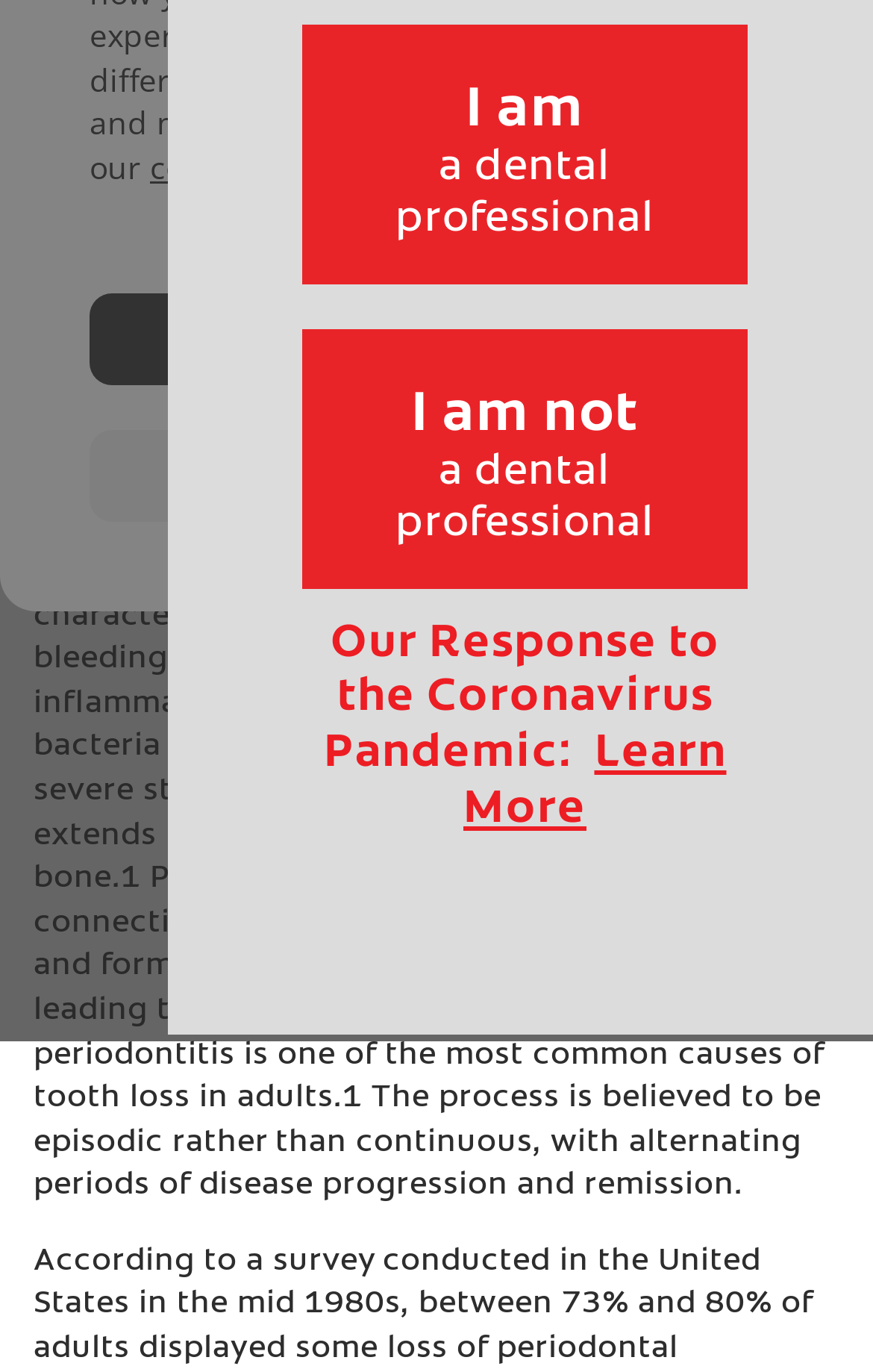Using the provided description Canada (English), find the bounding box coordinates for the UI element. Provide the coordinates in (top-left x, top-left y, bottom-right x, bottom-right y) format, ensuring all values are between 0 and 1.

[0.122, 0.059, 0.474, 0.125]